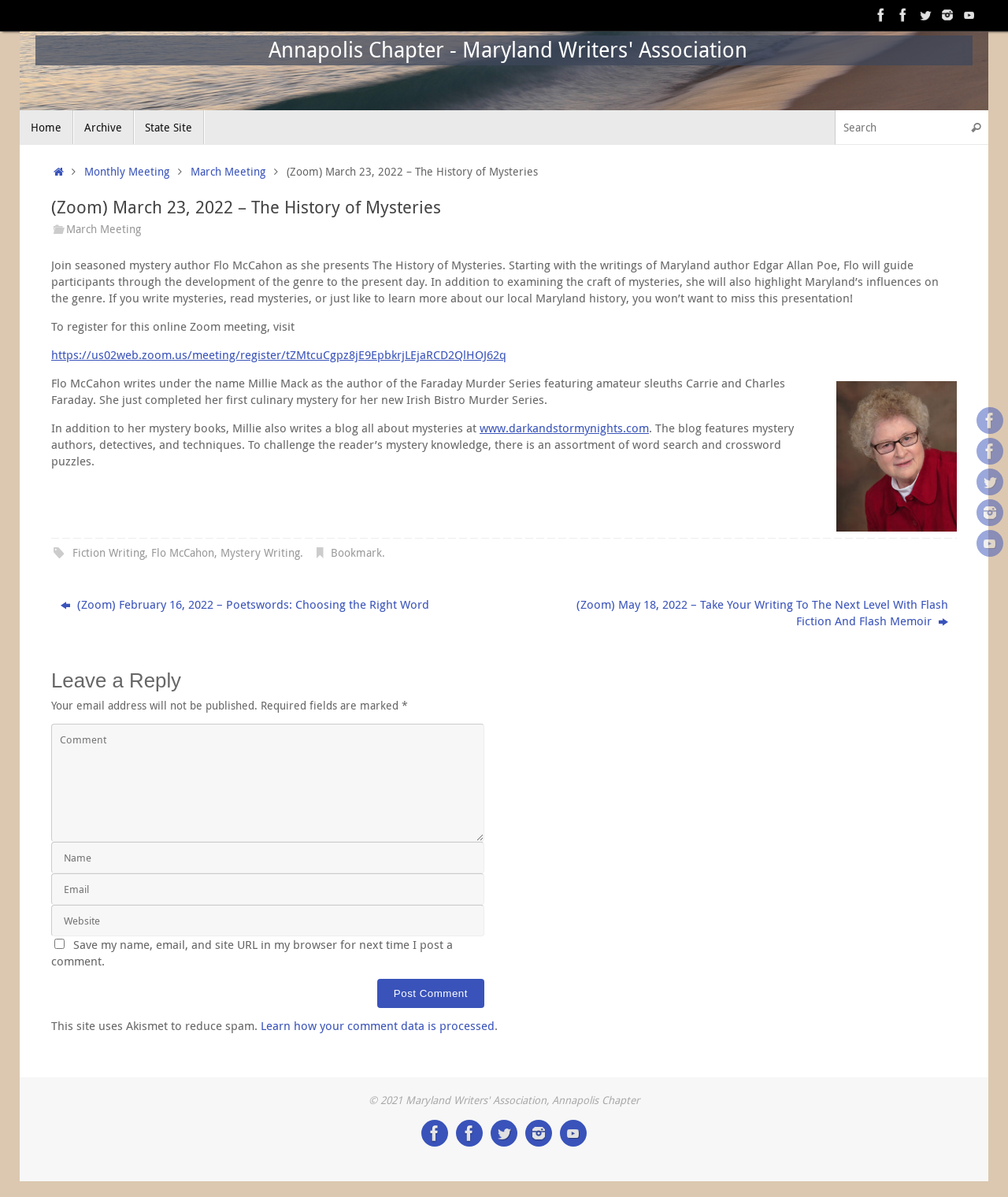Identify and provide the main heading of the webpage.

(Zoom) March 23, 2022 – The History of Mysteries